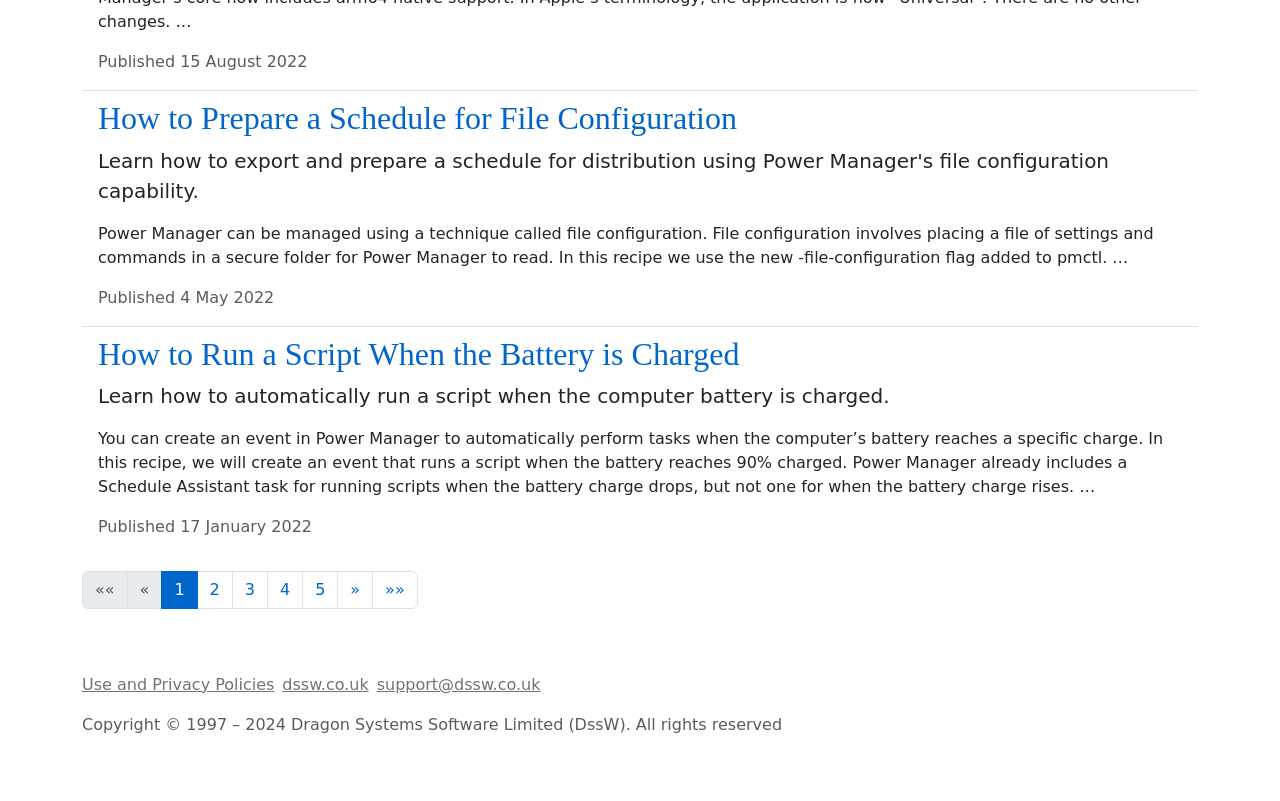What is the website's domain name?
Please give a detailed answer to the question using the information shown in the image.

The webpage has a link at the bottom labeled 'dssw.co.uk', which is likely the website's domain name.